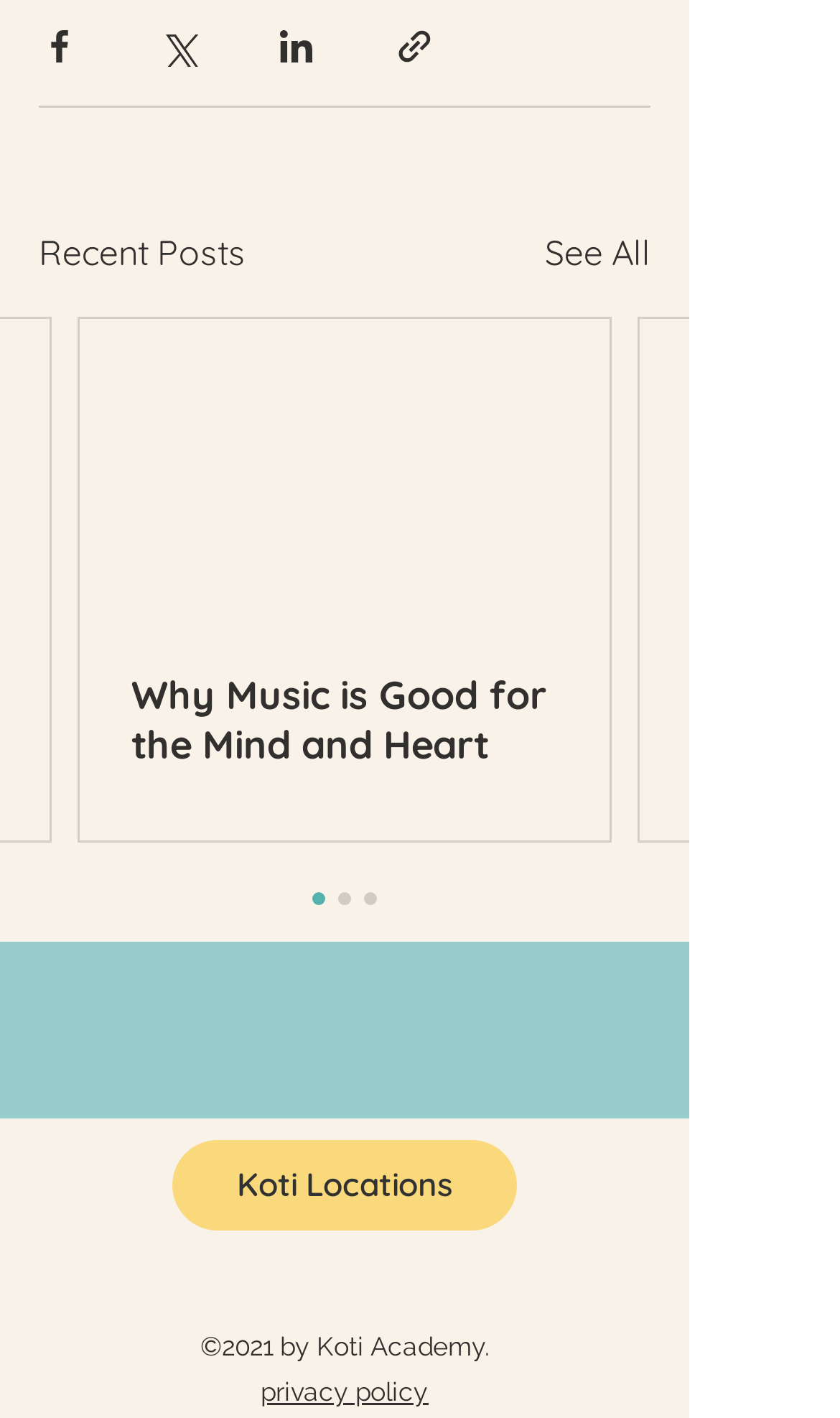What is the copyright year of the website?
Give a thorough and detailed response to the question.

I found the copyright information at the bottom of the page, which states '©2021 by Koti Academy'.